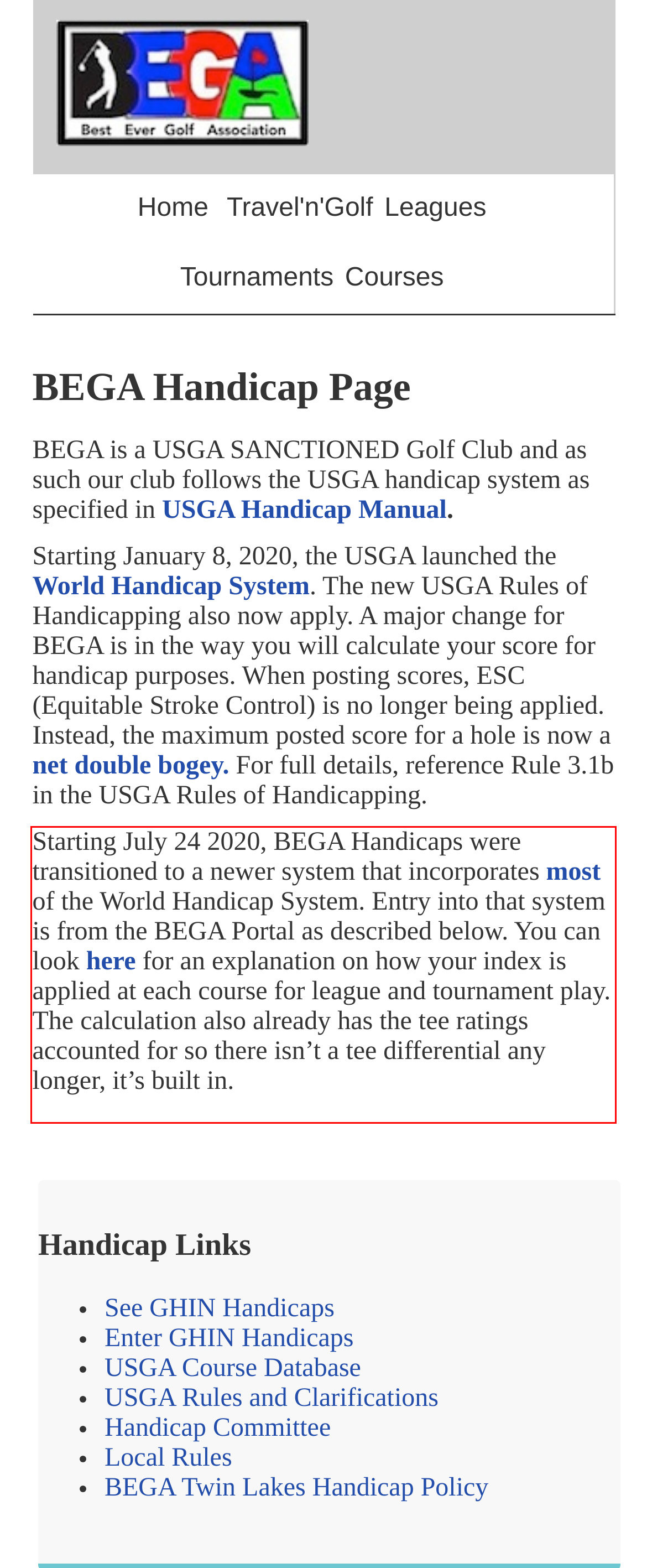From the given screenshot of a webpage, identify the red bounding box and extract the text content within it.

Starting July 24 2020, BEGA Handicaps were transitioned to a newer system that incorporates most of the World Handicap System. Entry into that system is from the BEGA Portal as described below. You can look here for an explanation on how your index is applied at each course for league and tournament play. The calculation also already has the tee ratings accounted for so there isn’t a tee differential any longer, it’s built in.